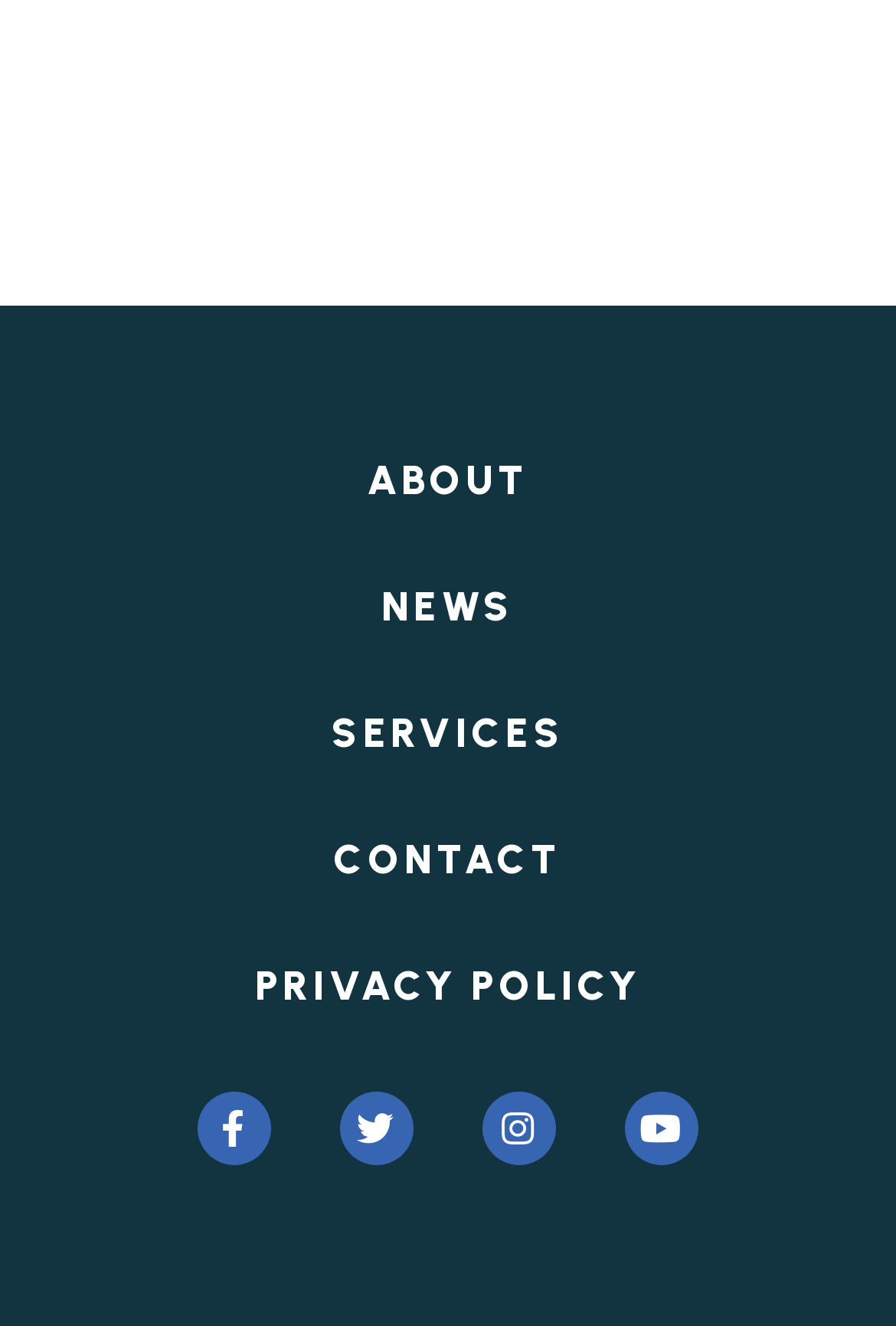Please locate the bounding box coordinates of the element that should be clicked to complete the given instruction: "open Facebook page".

[0.221, 0.824, 0.303, 0.879]